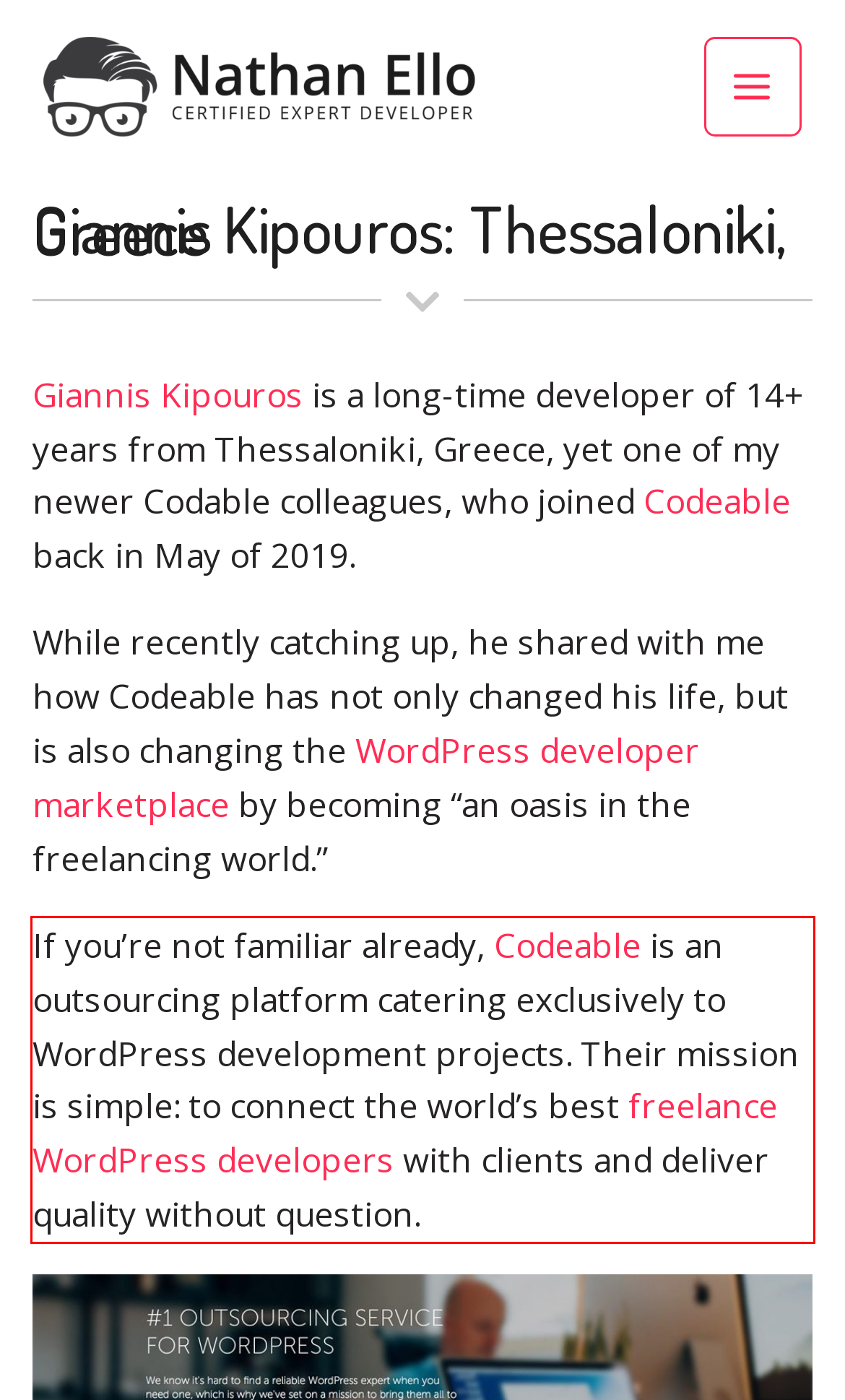Given a webpage screenshot with a red bounding box, perform OCR to read and deliver the text enclosed by the red bounding box.

If you’re not familiar already, Codeable is an outsourcing platform catering exclusively to WordPress development projects. Their mission is simple: to connect the world’s best freelance WordPress developers with clients and deliver quality without question.